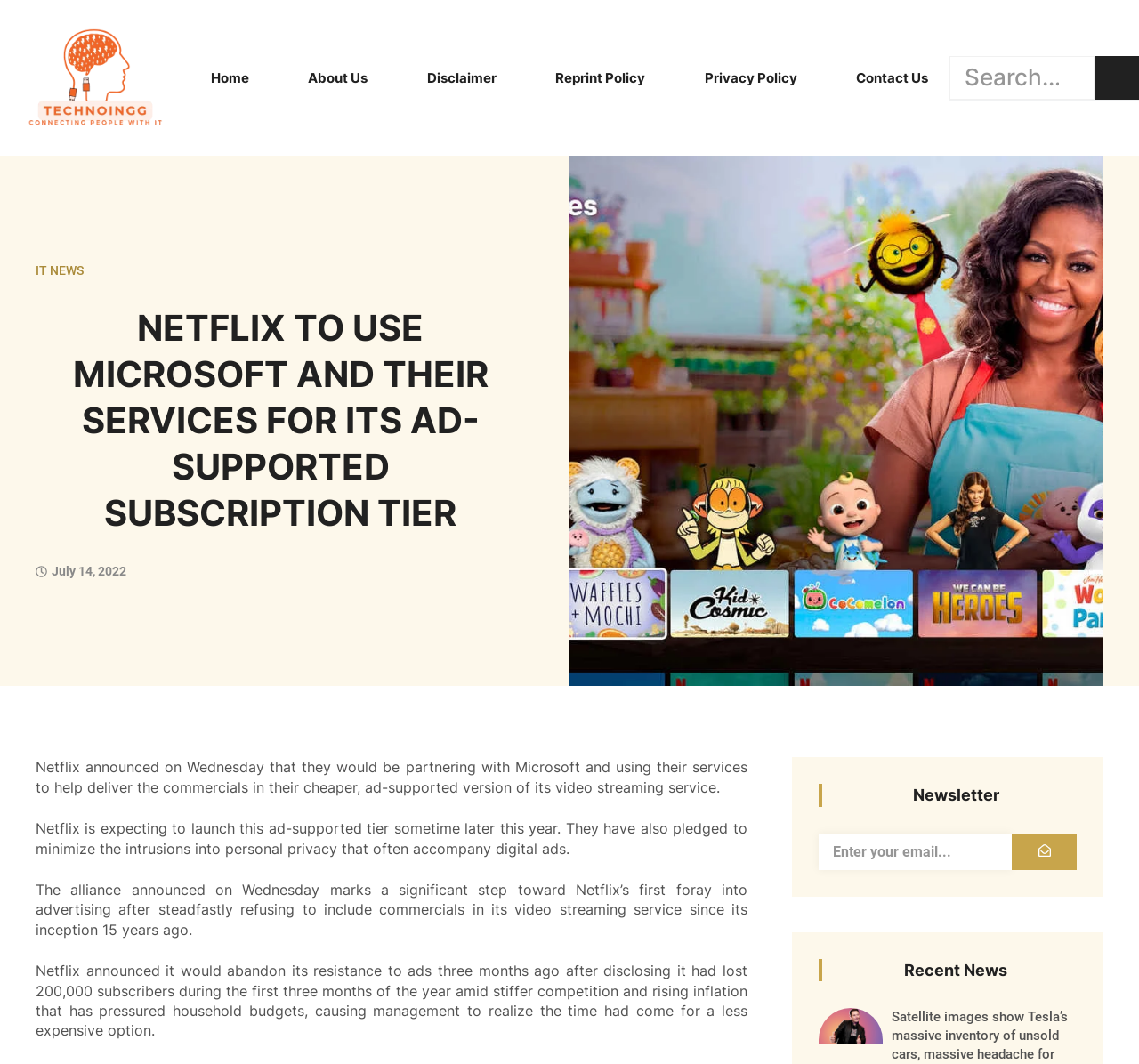Please locate the bounding box coordinates of the element that should be clicked to complete the given instruction: "Read IT NEWS".

[0.031, 0.247, 0.073, 0.261]